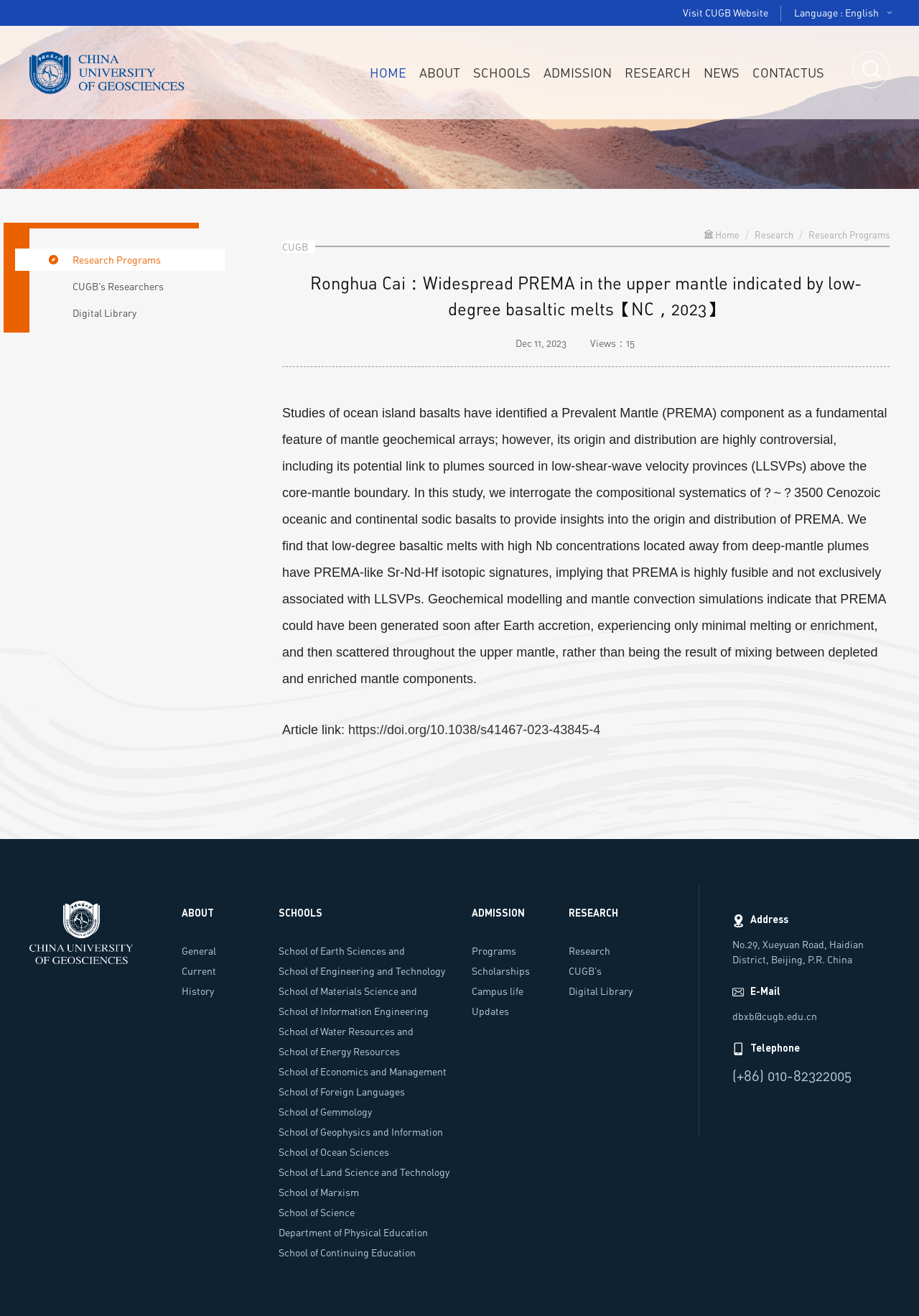What are the schools listed on the webpage?
From the image, respond using a single word or phrase.

Multiple schools